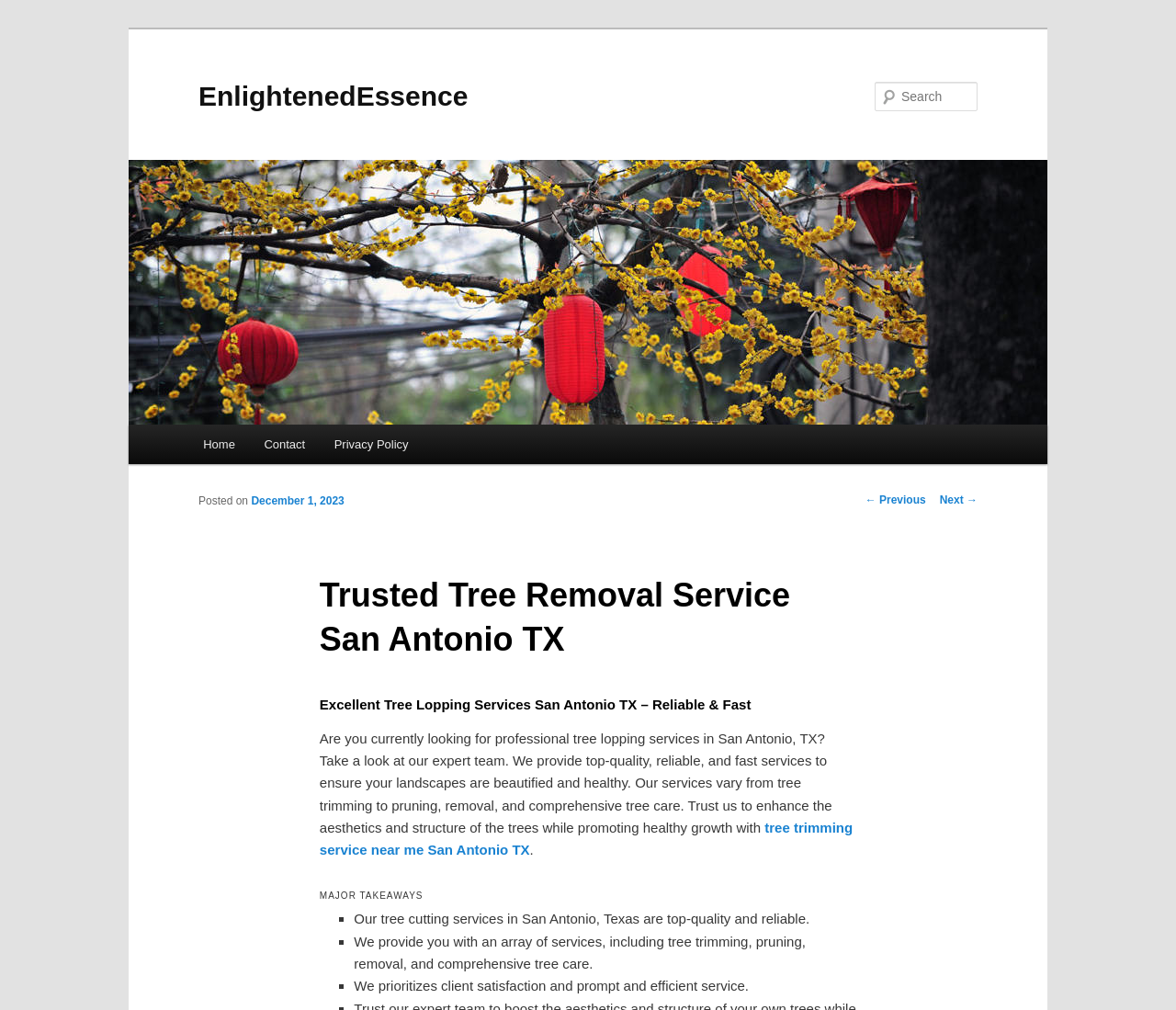Locate the bounding box coordinates of the clickable area needed to fulfill the instruction: "Search for something".

[0.744, 0.081, 0.831, 0.11]